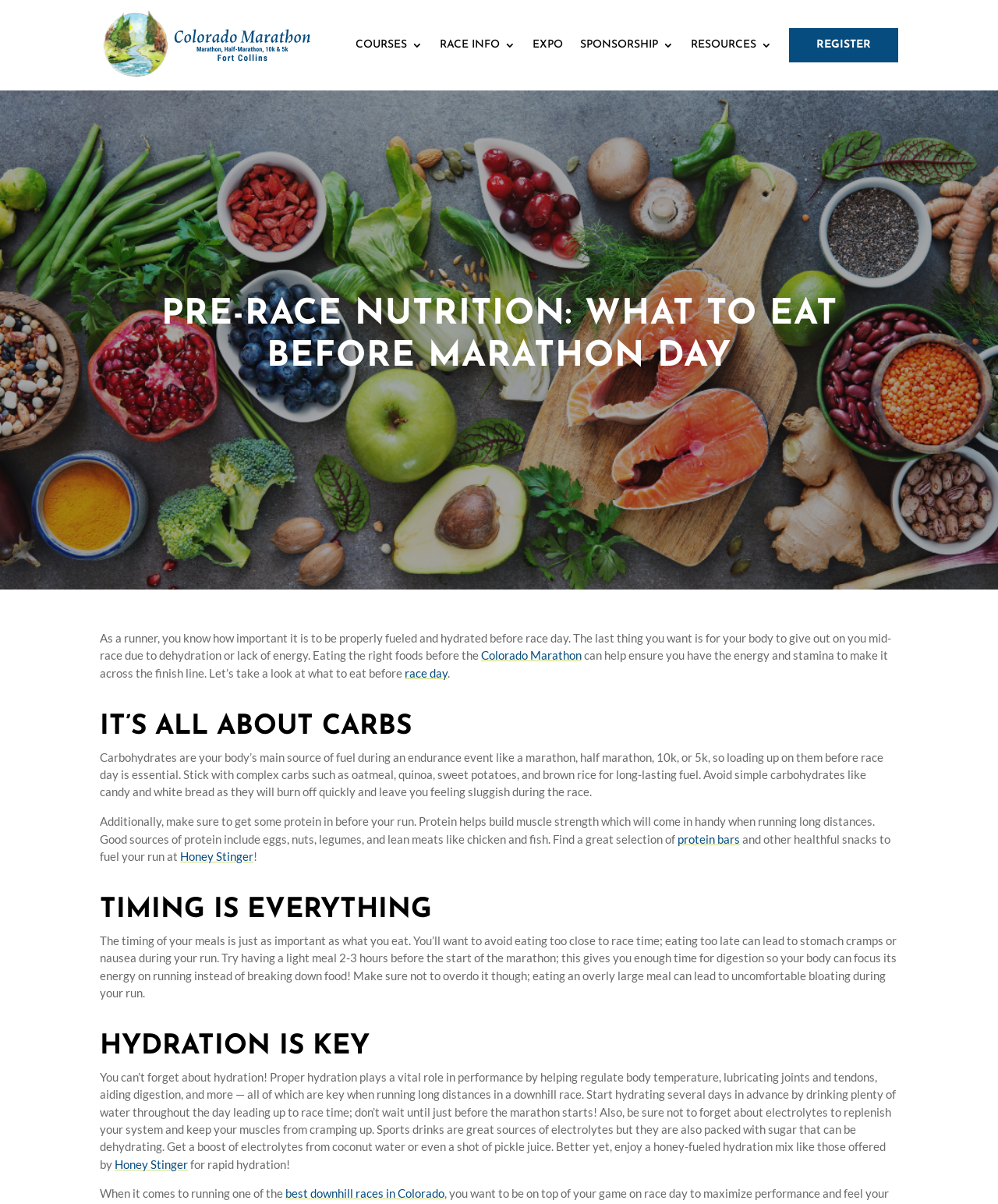What is important for performance during a marathon?
Respond with a short answer, either a single word or a phrase, based on the image.

Proper hydration